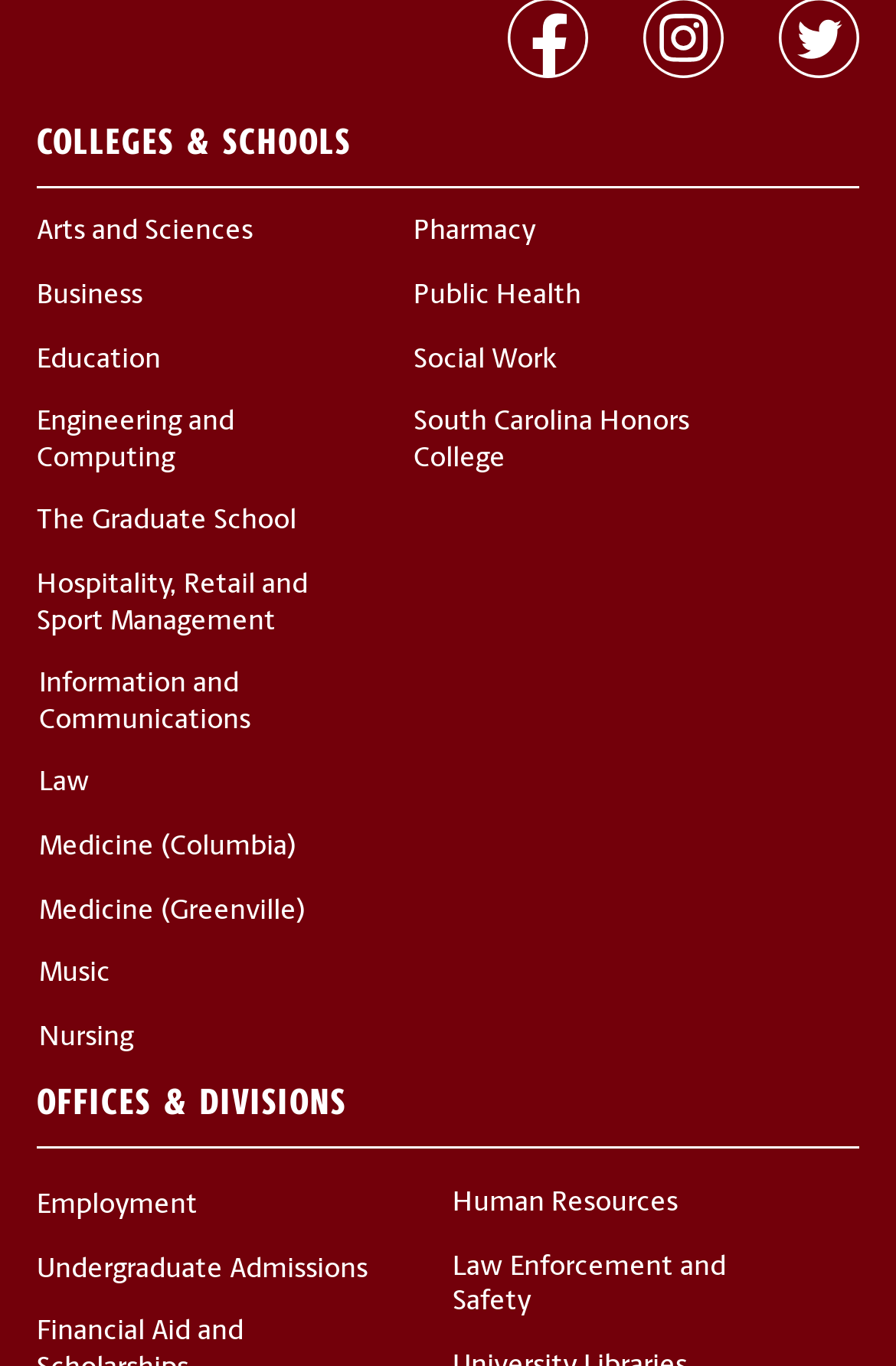Determine the bounding box coordinates of the UI element described below. Use the format (top-left x, top-left y, bottom-right x, bottom-right y) with floating point numbers between 0 and 1: Human Resources

[0.505, 0.87, 0.756, 0.896]